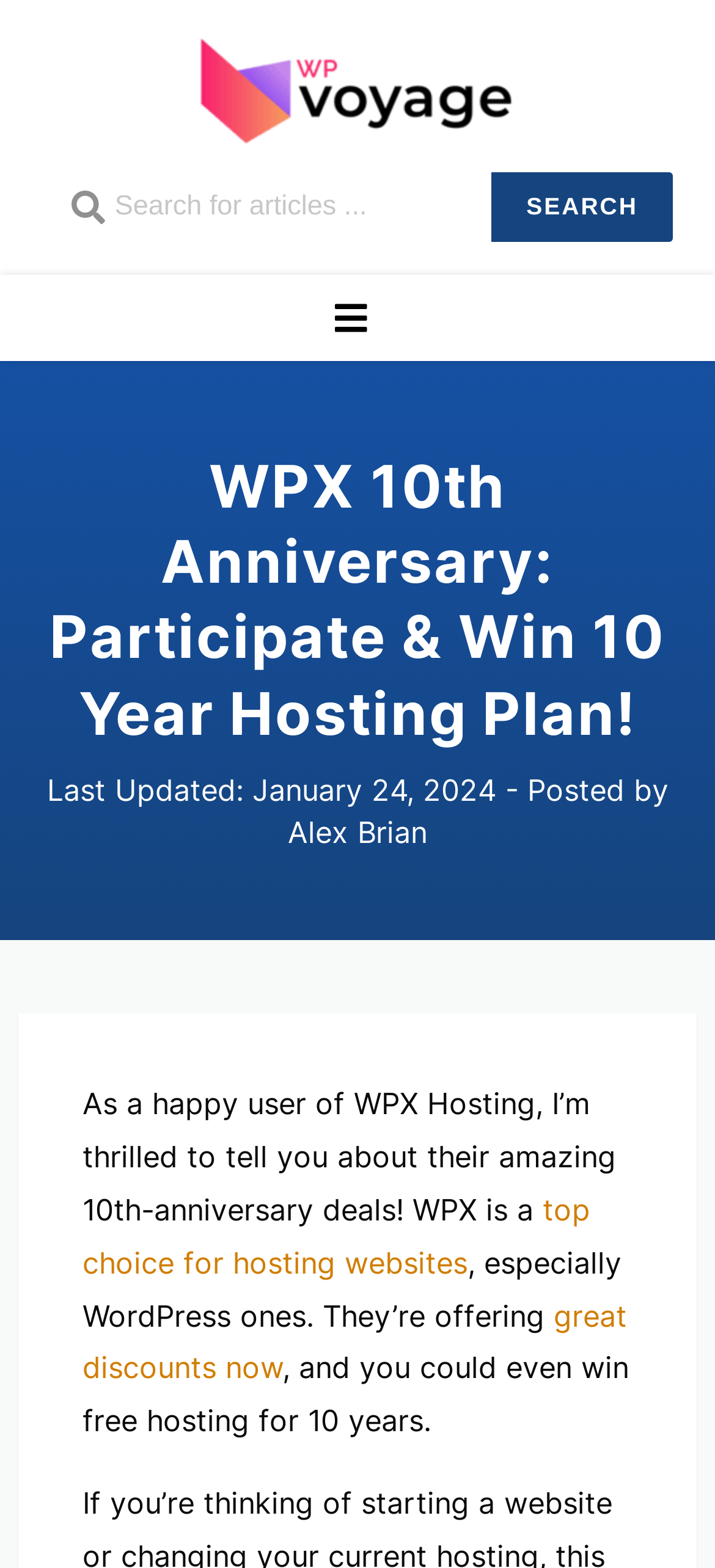Create a detailed summary of all the visual and textual information on the webpage.

The webpage is about WPX Hosting's 10th anniversary celebration, where they are giving away a free 10-year hosting plan. At the top left, there is a link to "wpVoyage (Previously GrabHosts)" accompanied by an image. Below this, there is a search bar with a "SEARCH" button to the right. 

To the right of the search bar, there is a "Skip to content" link. The main heading "WPX 10th Anniversary: Participate & Win 10 Year Hosting Plan!" is centered near the top of the page. Below the heading, there is a line of text indicating the last updated date, followed by a dash, and then the author's name "Alex Brian" which is a clickable link.

The main content of the page is a paragraph written by Alex Brian, which starts with "As a happy user of WPX Hosting, I’m thrilled to tell you about their amazing 10th-anniversary deals! WPX is a..." and continues to describe the hosting service and its offers. The paragraph contains links to "top choice for hosting websites" and "great discounts now". The text also mentions the possibility of winning free hosting for 10 years.